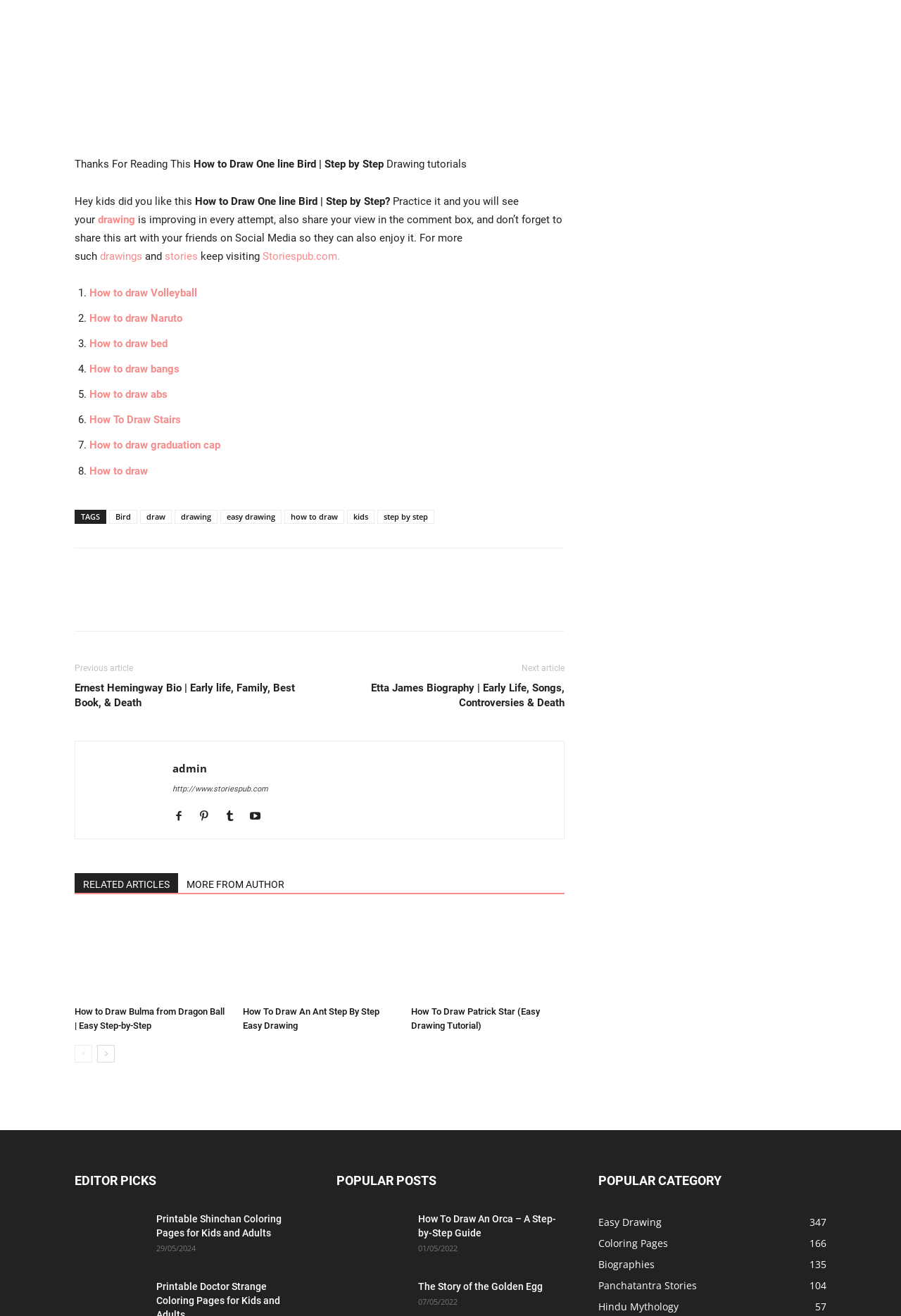Specify the bounding box coordinates of the area that needs to be clicked to achieve the following instruction: "View 'Printable Shinchan Coloring Pages for Kids and Adults'".

[0.173, 0.922, 0.312, 0.941]